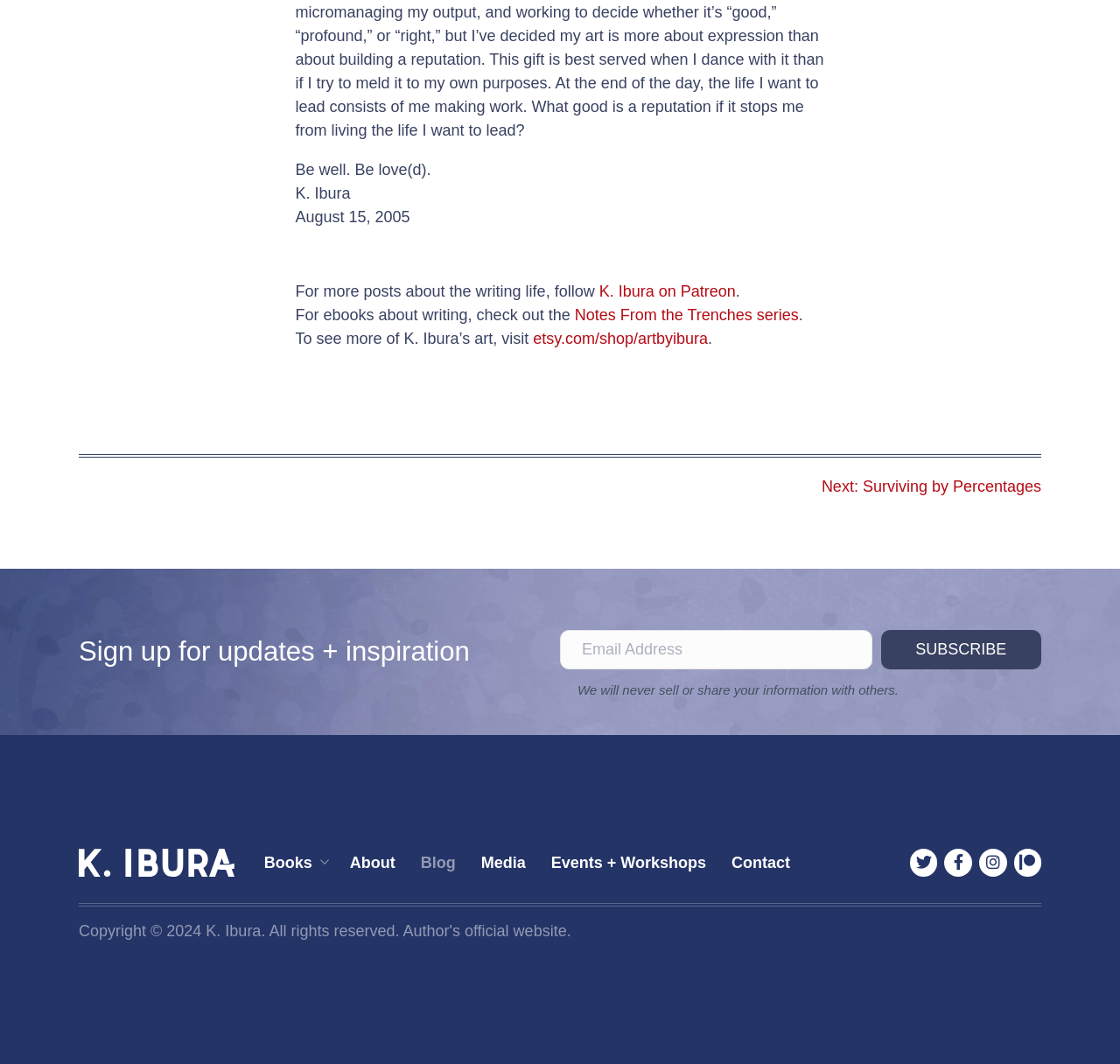Please specify the coordinates of the bounding box for the element that should be clicked to carry out this instruction: "View more posts". The coordinates must be four float numbers between 0 and 1, formatted as [left, top, right, bottom].

[0.733, 0.446, 0.93, 0.469]